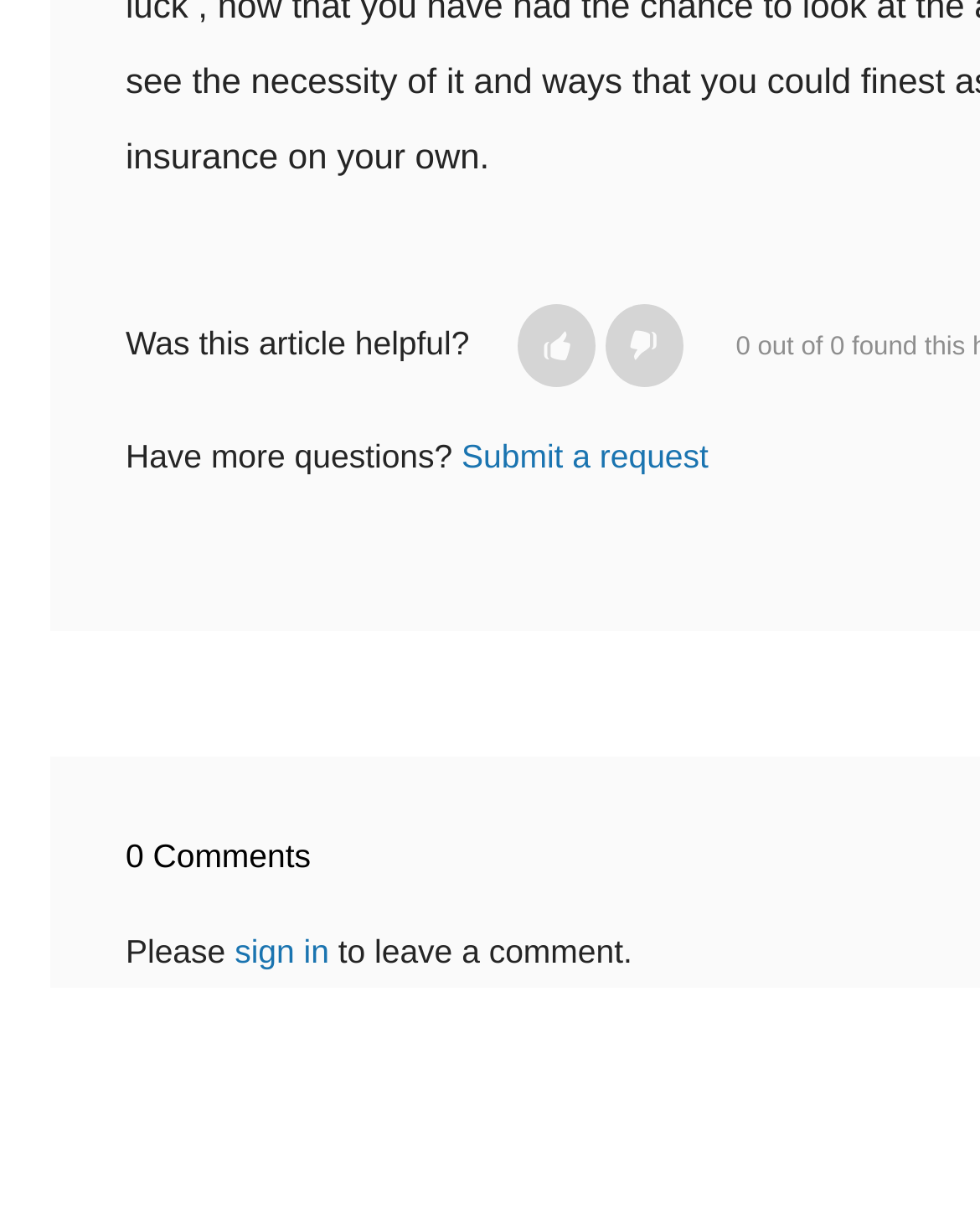Predict the bounding box coordinates for the UI element described as: "Submit a request". The coordinates should be four float numbers between 0 and 1, presented as [left, top, right, bottom].

[0.471, 0.361, 0.723, 0.393]